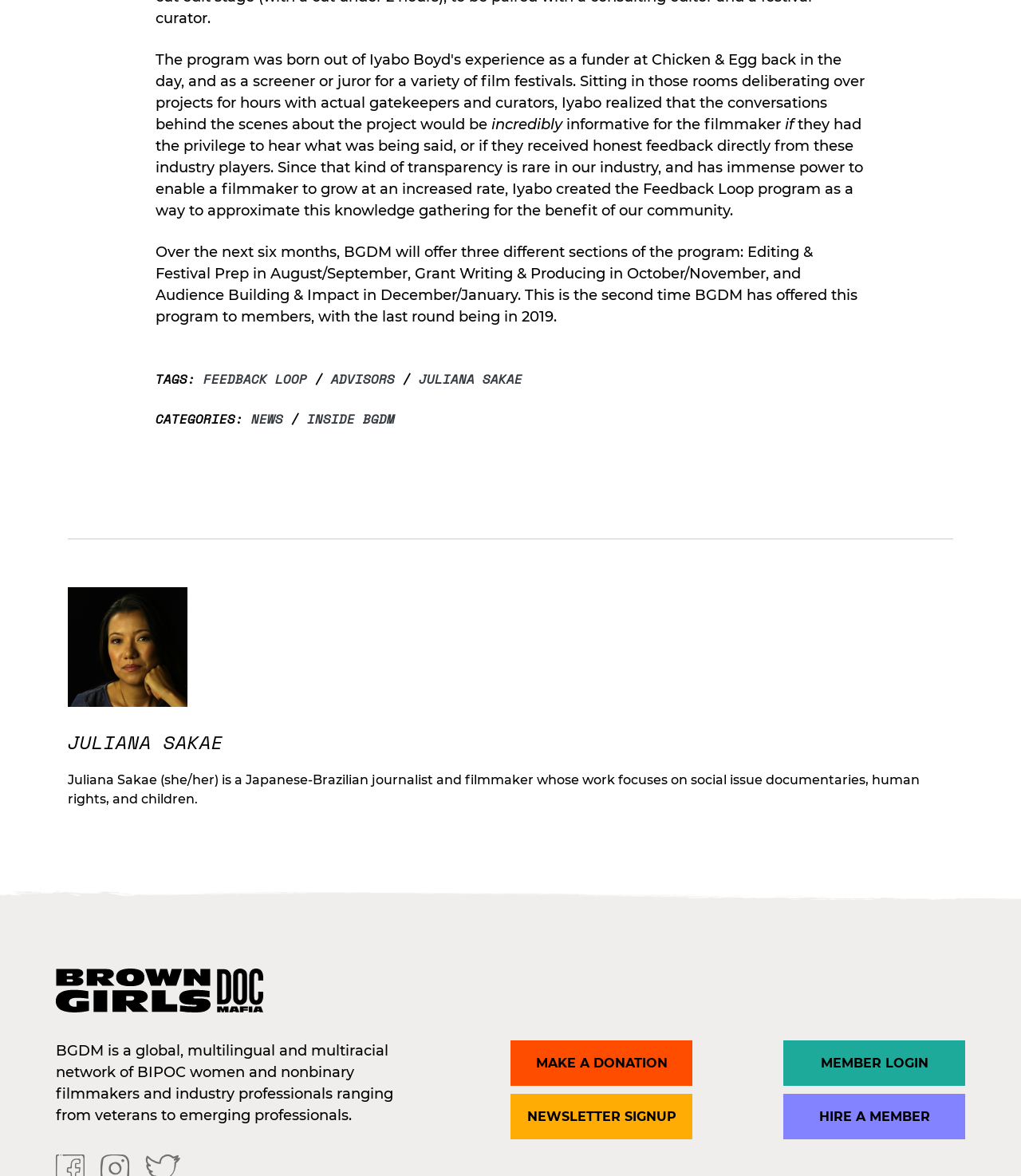Identify the bounding box for the UI element described as: "Hire a Member". Ensure the coordinates are four float numbers between 0 and 1, formatted as [left, top, right, bottom].

[0.767, 0.93, 0.945, 0.969]